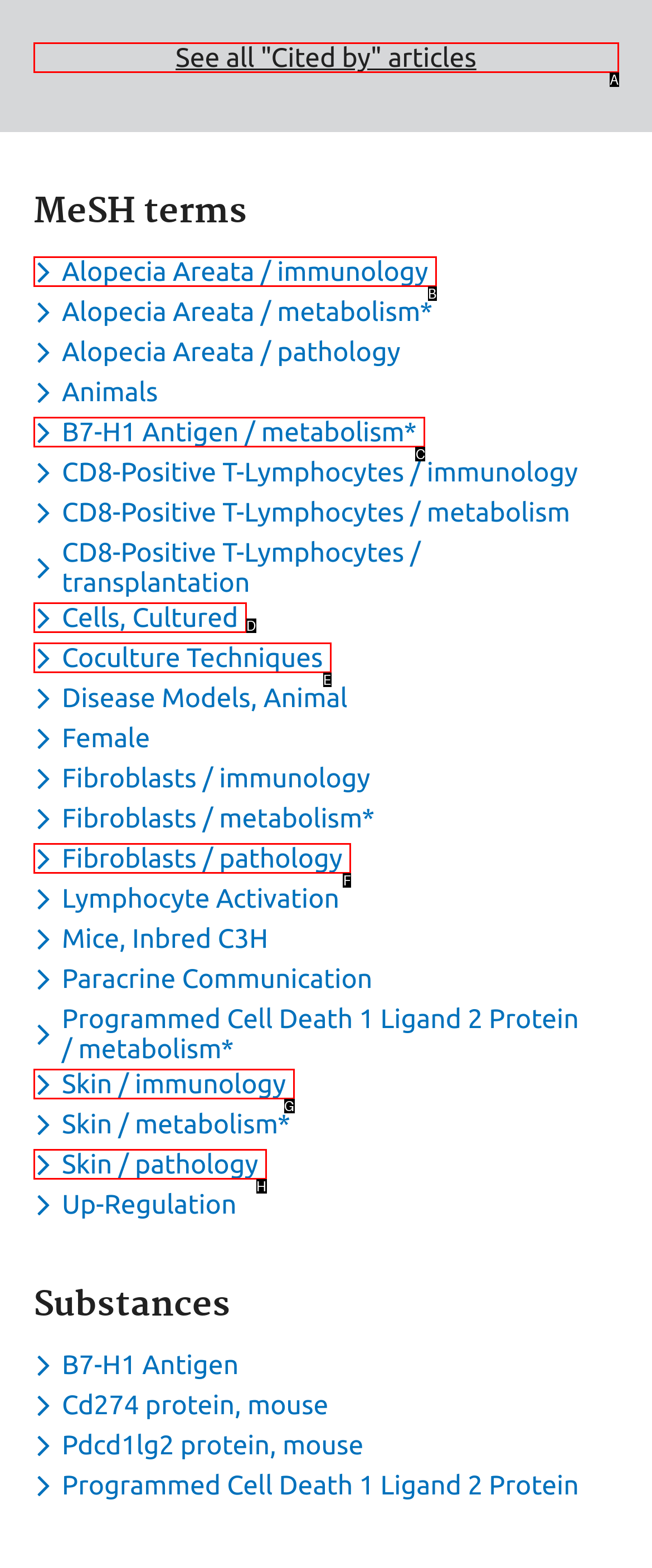Which option aligns with the description: See all "Cited by" articles? Respond by selecting the correct letter.

A